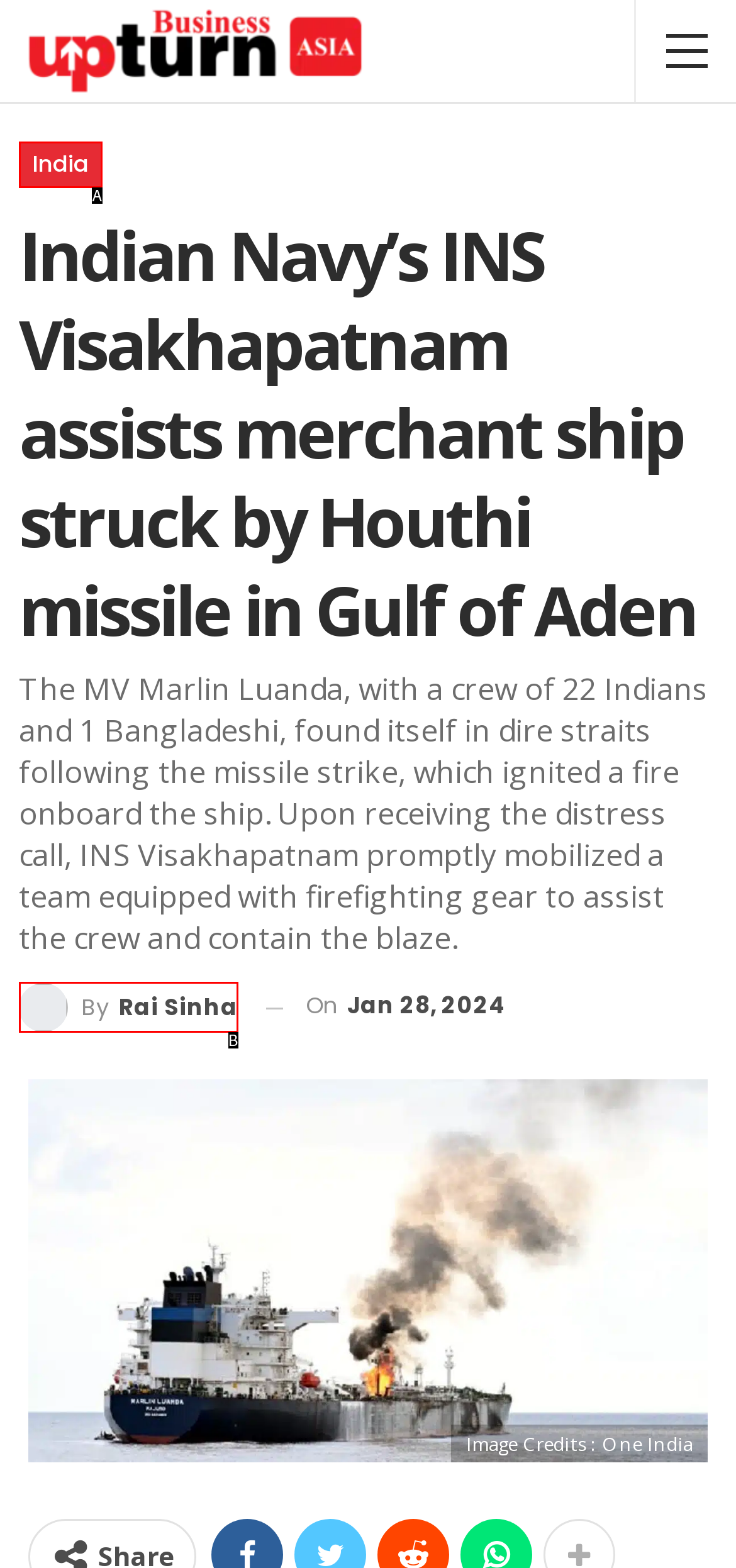Given the description: India, pick the option that matches best and answer with the corresponding letter directly.

A